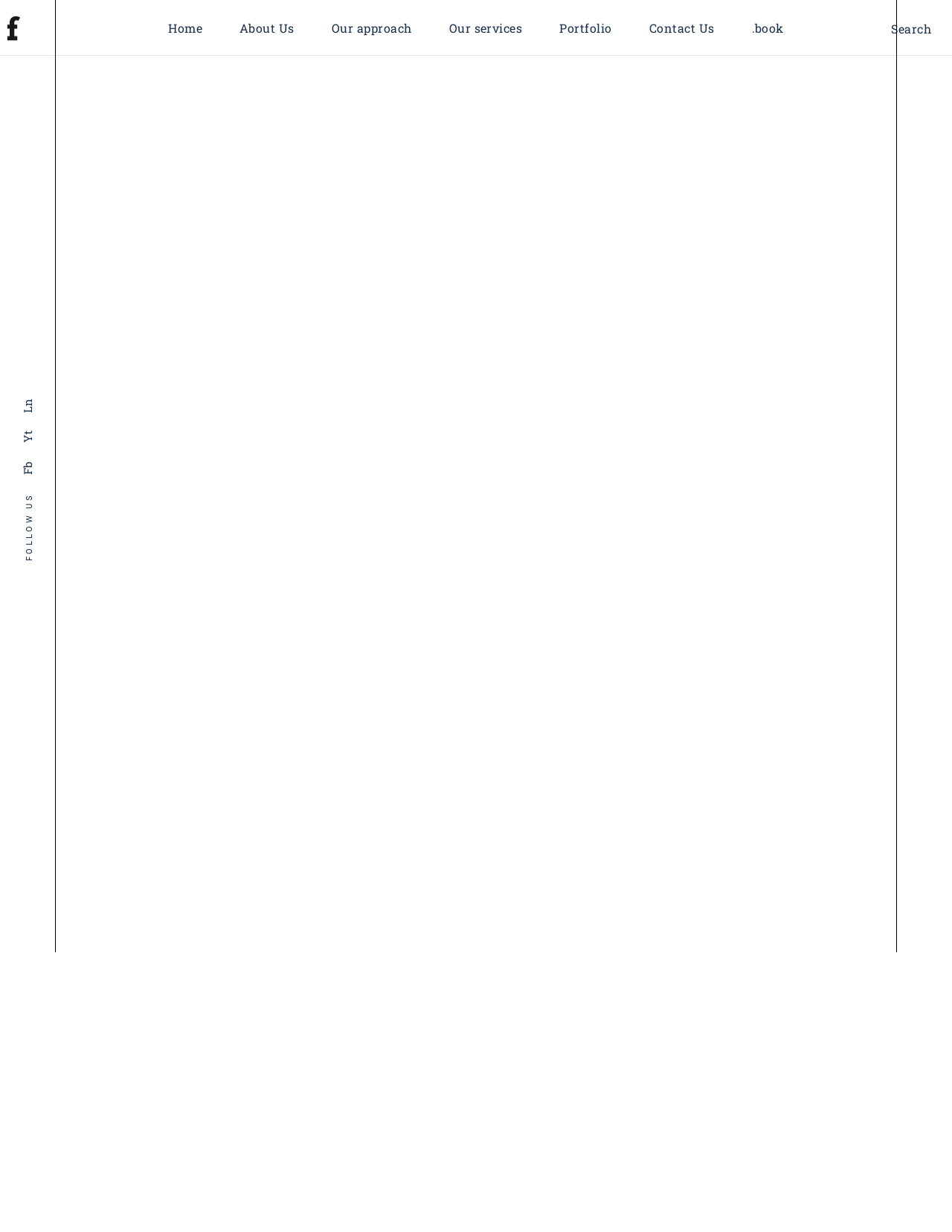Find the bounding box coordinates for the area you need to click to carry out the instruction: "Go to Home page". The coordinates should be four float numbers between 0 and 1, indicated as [left, top, right, bottom].

[0.157, 0.0, 0.232, 0.045]